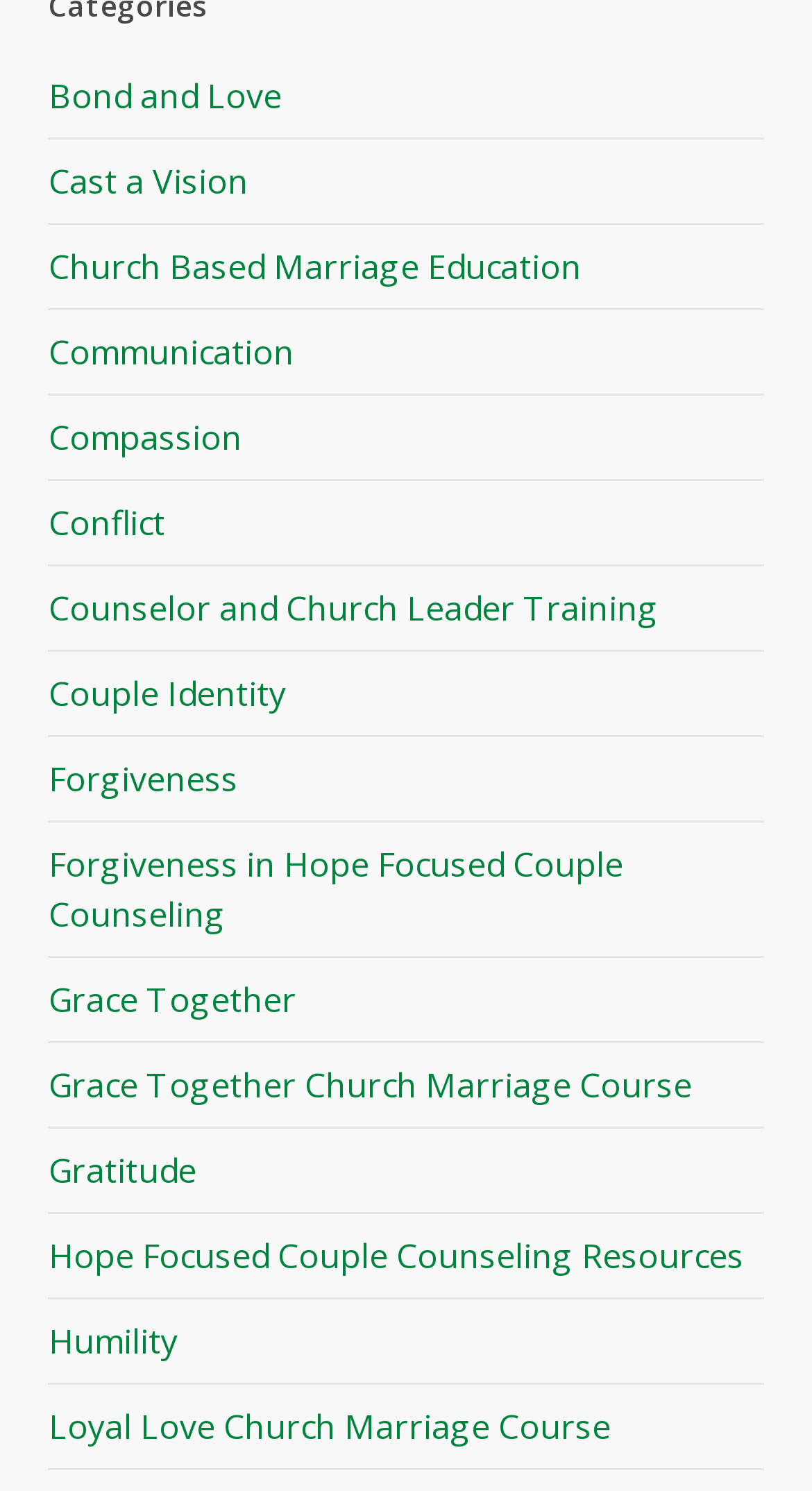What is the main topic of this webpage?
Answer the question with a single word or phrase derived from the image.

Marriage Education